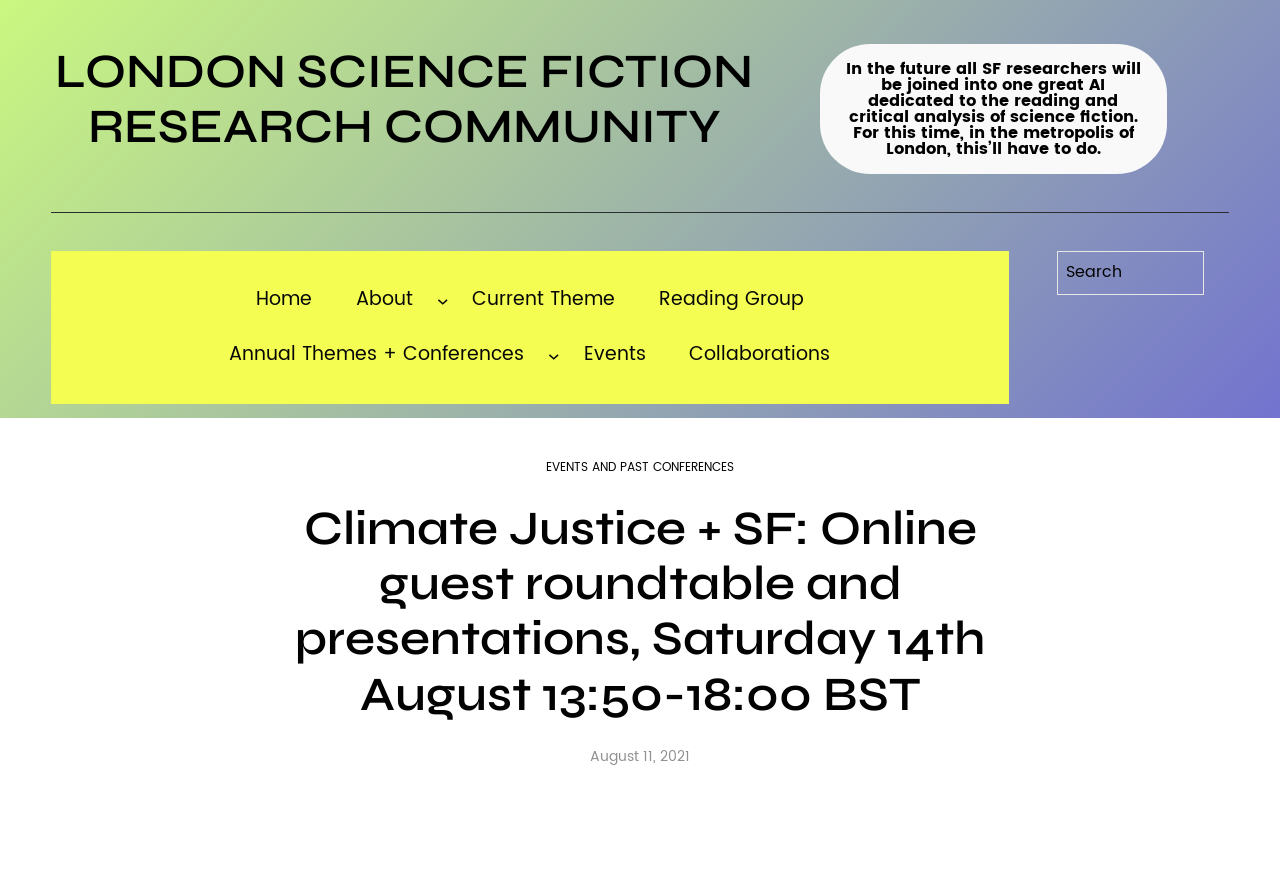Highlight the bounding box coordinates of the element you need to click to perform the following instruction: "View the countdown."

None